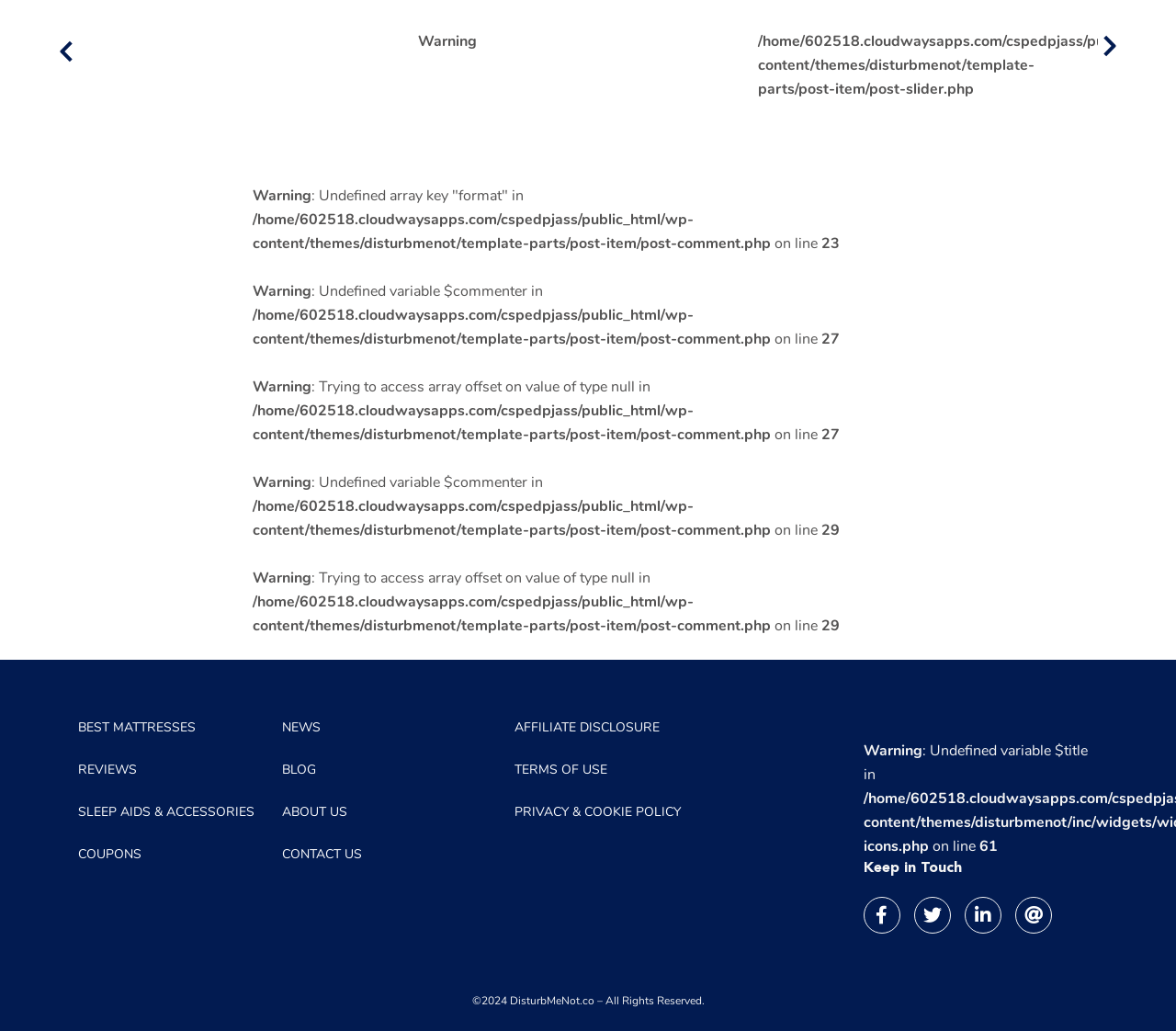Can you determine the bounding box coordinates of the area that needs to be clicked to fulfill the following instruction: "Follow 'Facebook'"?

[0.734, 0.87, 0.766, 0.906]